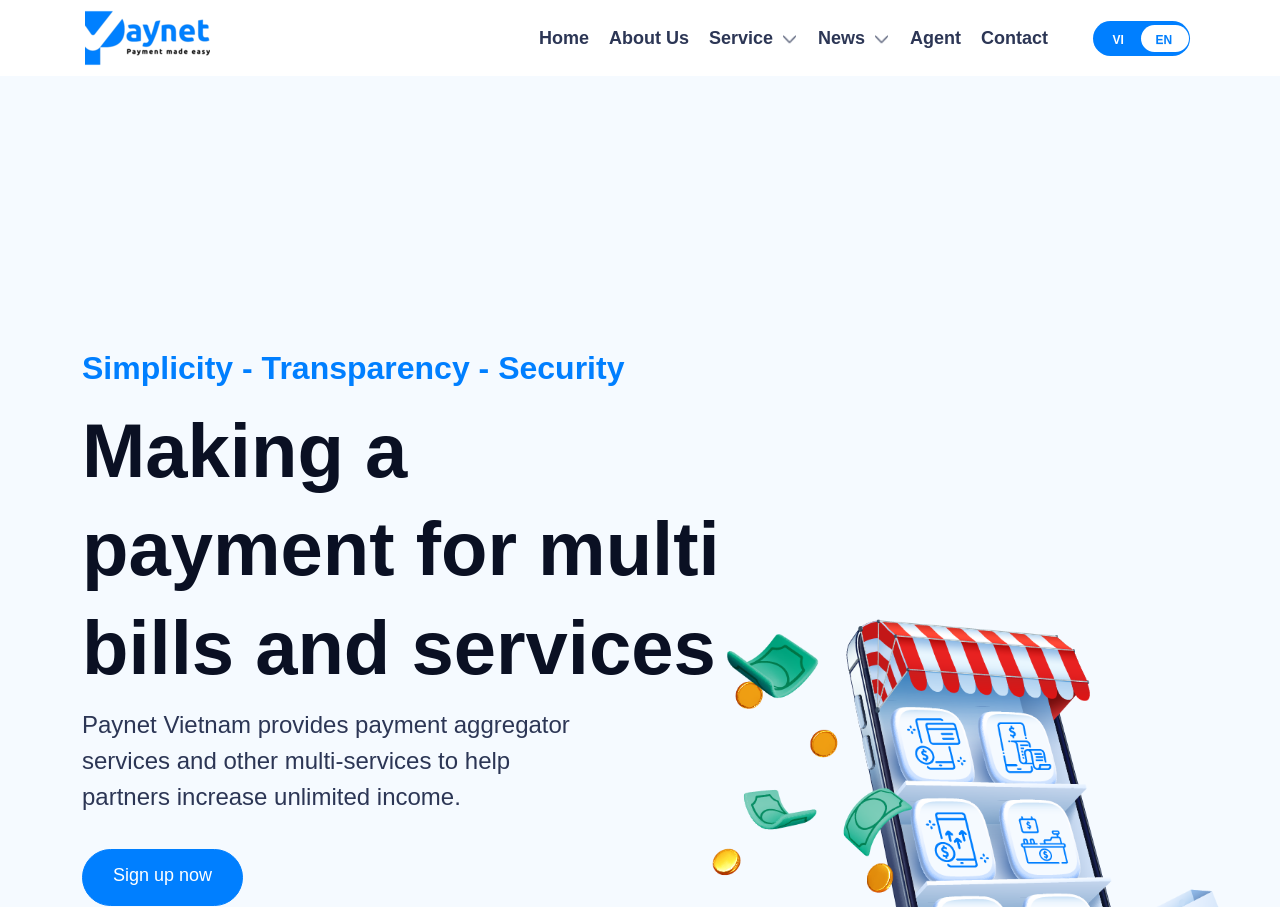Using the webpage screenshot, find the UI element described by parent_node: Home. Provide the bounding box coordinates in the format (top-left x, top-left y, bottom-right x, bottom-right y), ensuring all values are floating point numbers between 0 and 1.

[0.066, 0.006, 0.164, 0.078]